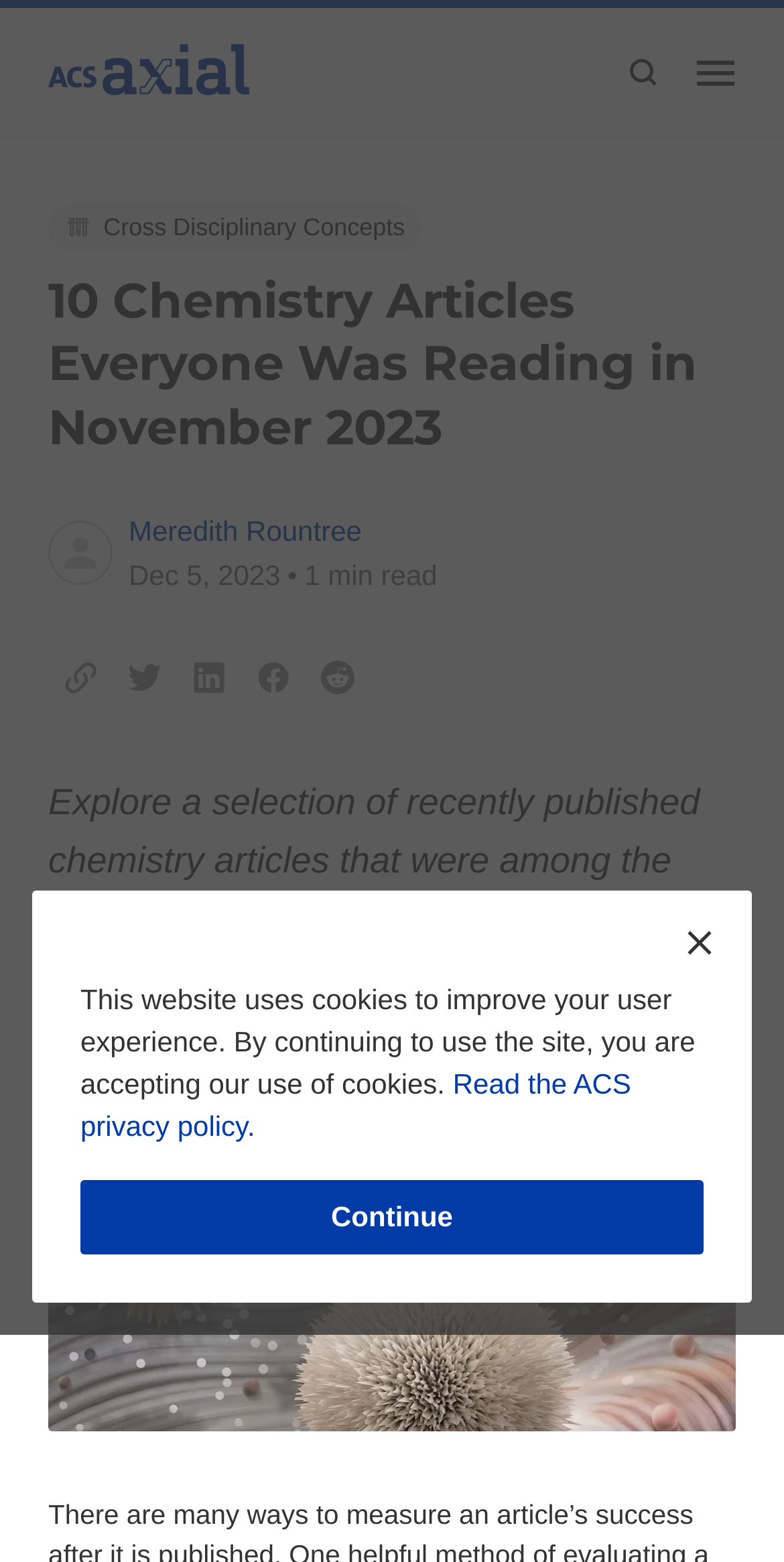Please give a short response to the question using one word or a phrase:
What is the date of the article?

Dec 5, 2023